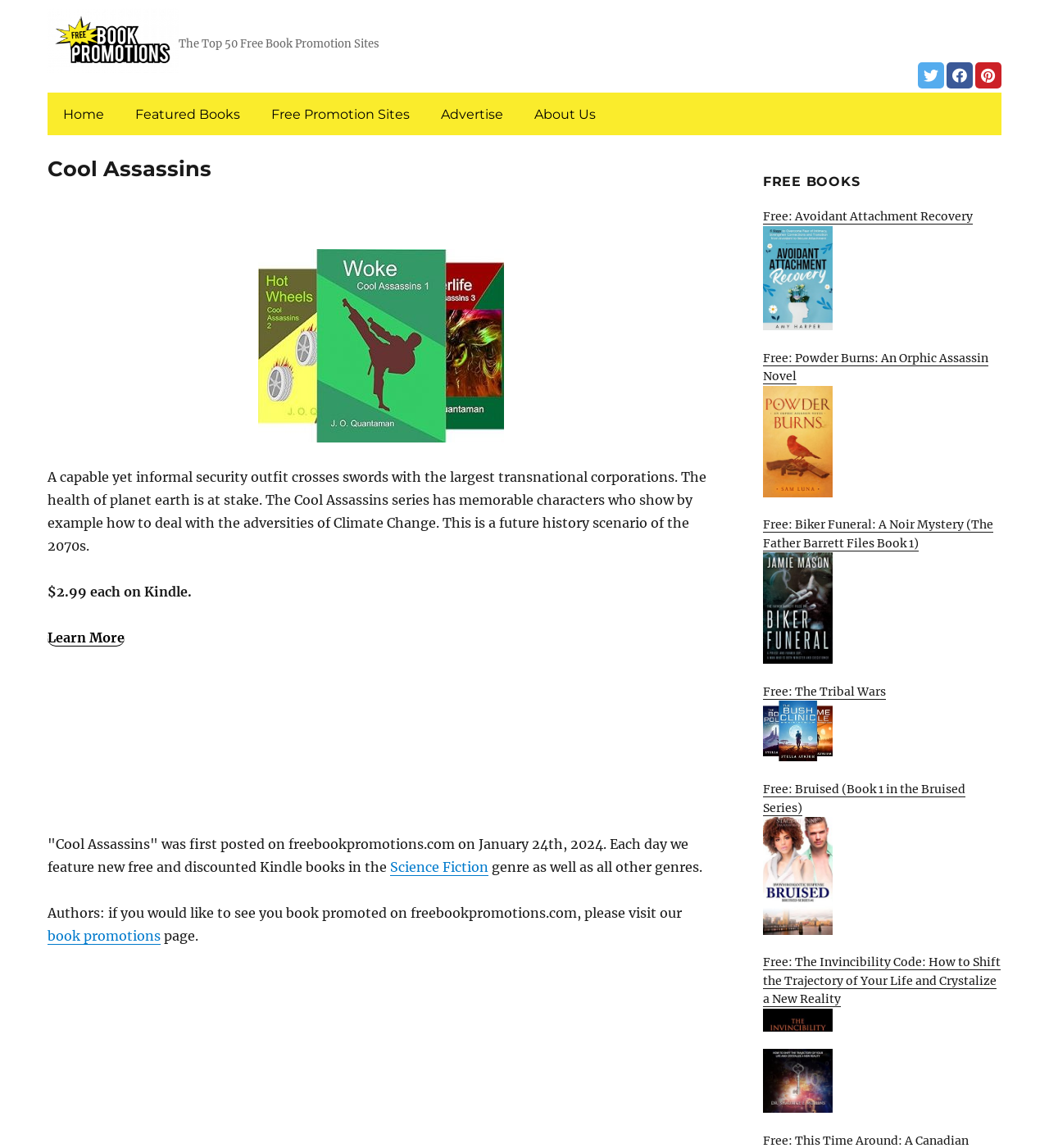Determine the bounding box coordinates of the element's region needed to click to follow the instruction: "Learn more about 'Cool Assassins'". Provide these coordinates as four float numbers between 0 and 1, formatted as [left, top, right, bottom].

[0.045, 0.548, 0.119, 0.563]